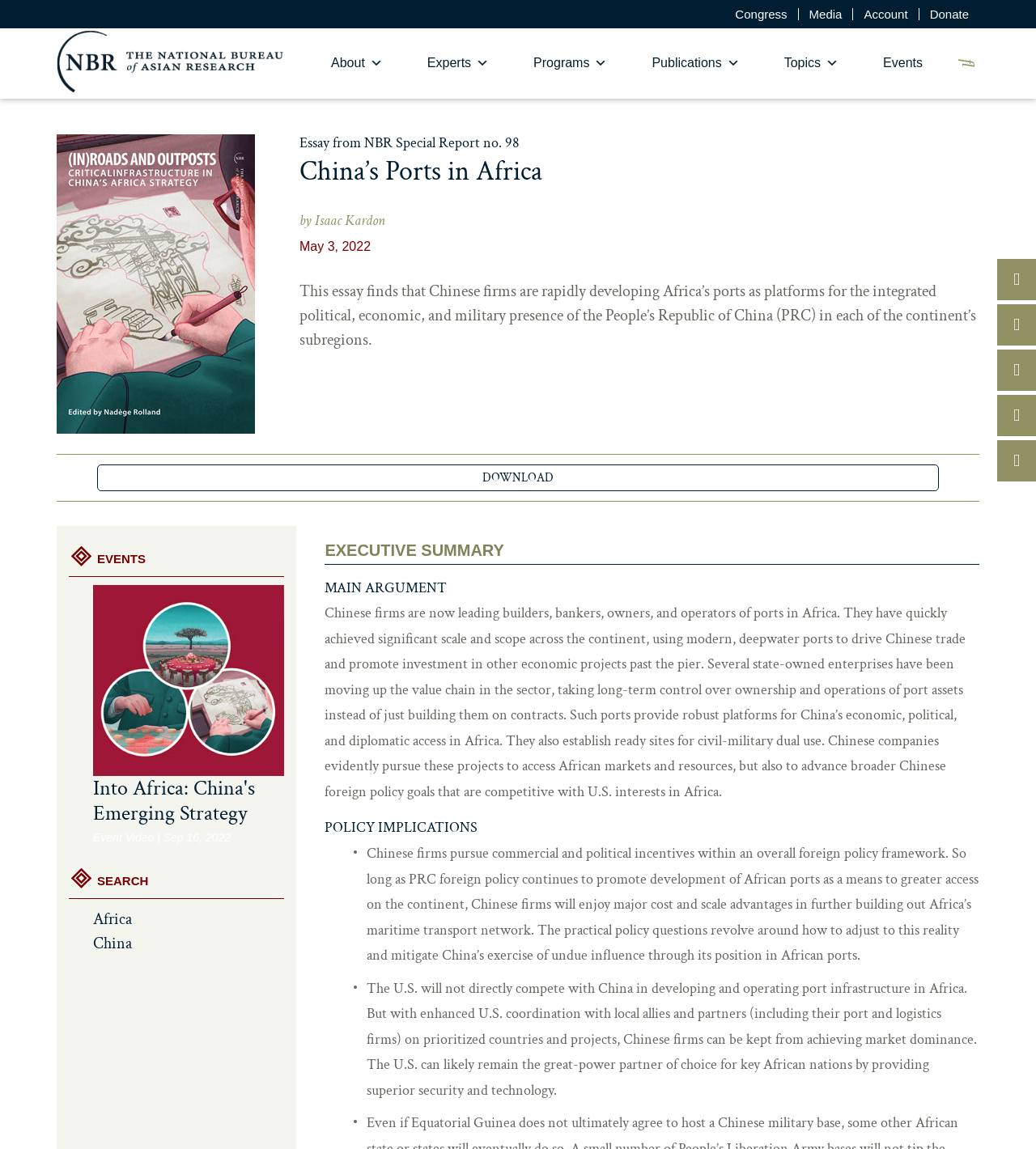What is the event topic related to China's strategy in Africa?
From the screenshot, supply a one-word or short-phrase answer.

Into Africa: China's Emerging Strategy